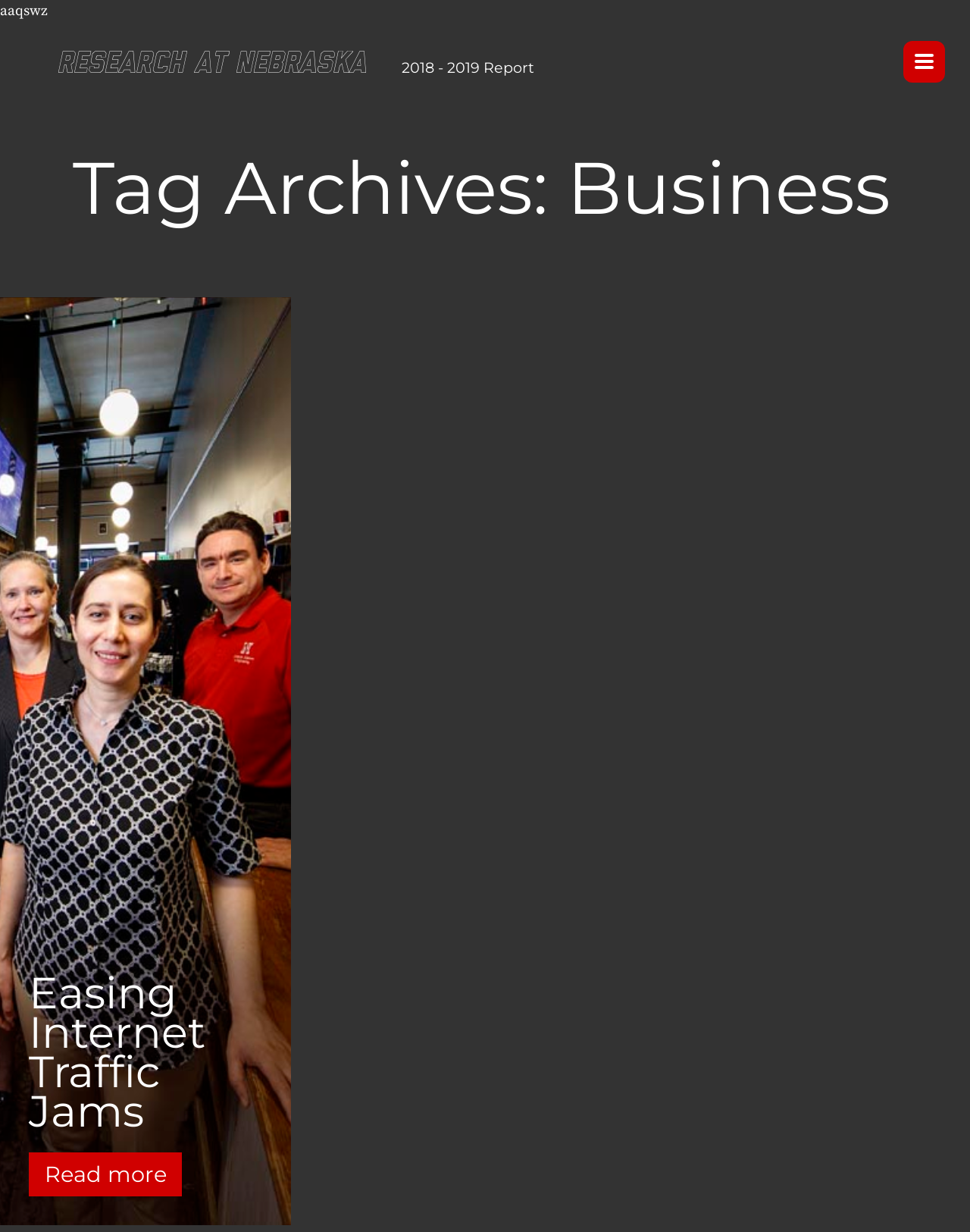What is the text of the first link?
Please provide a single word or phrase in response based on the screenshot.

Adam Houston